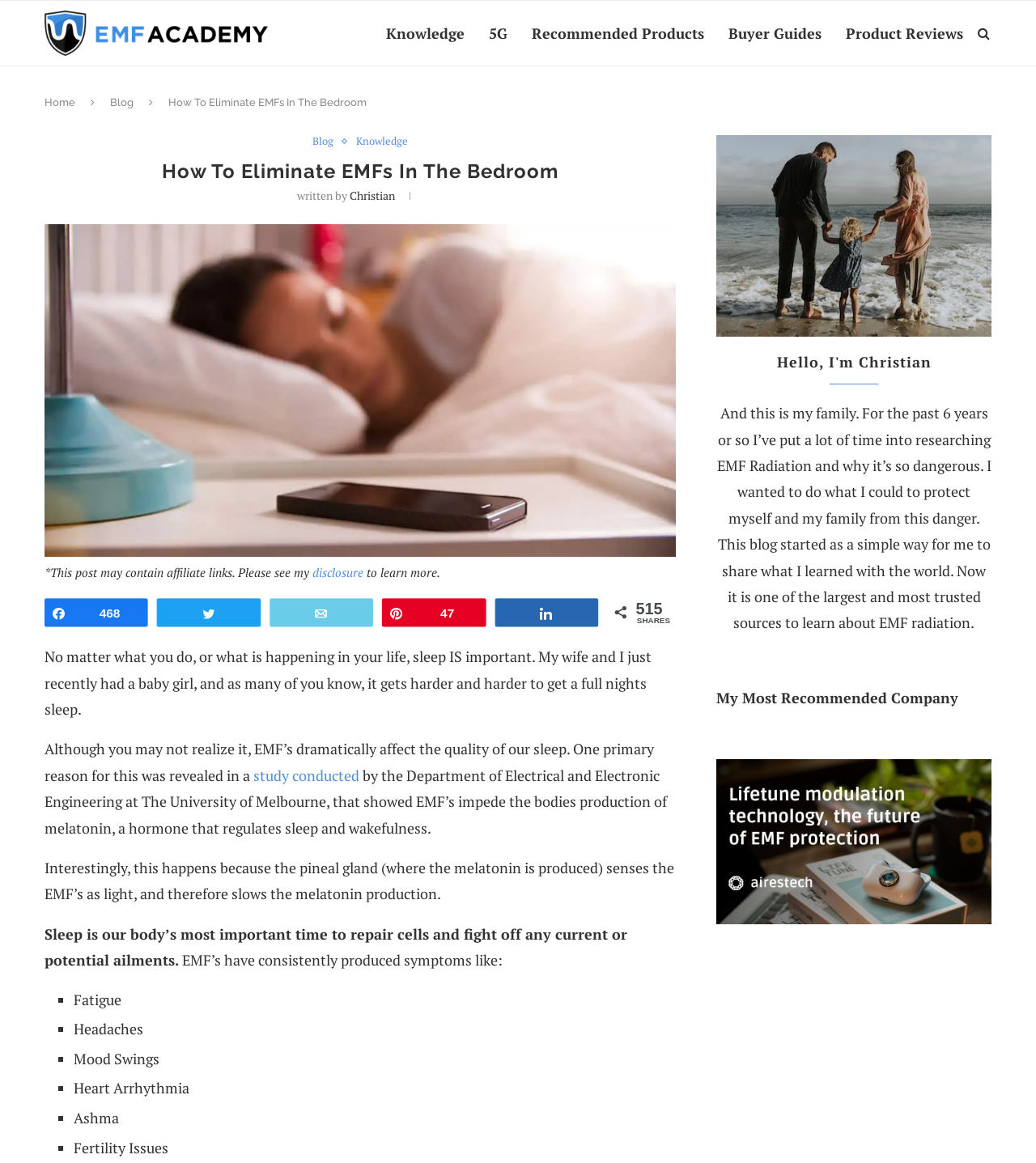Given the element description parent_node: Hello, I'm Christian, predict the bounding box coordinates for the UI element in the webpage screenshot. The format should be (top-left x, top-left y, bottom-right x, bottom-right y), and the values should be between 0 and 1.

[0.691, 0.116, 0.957, 0.133]